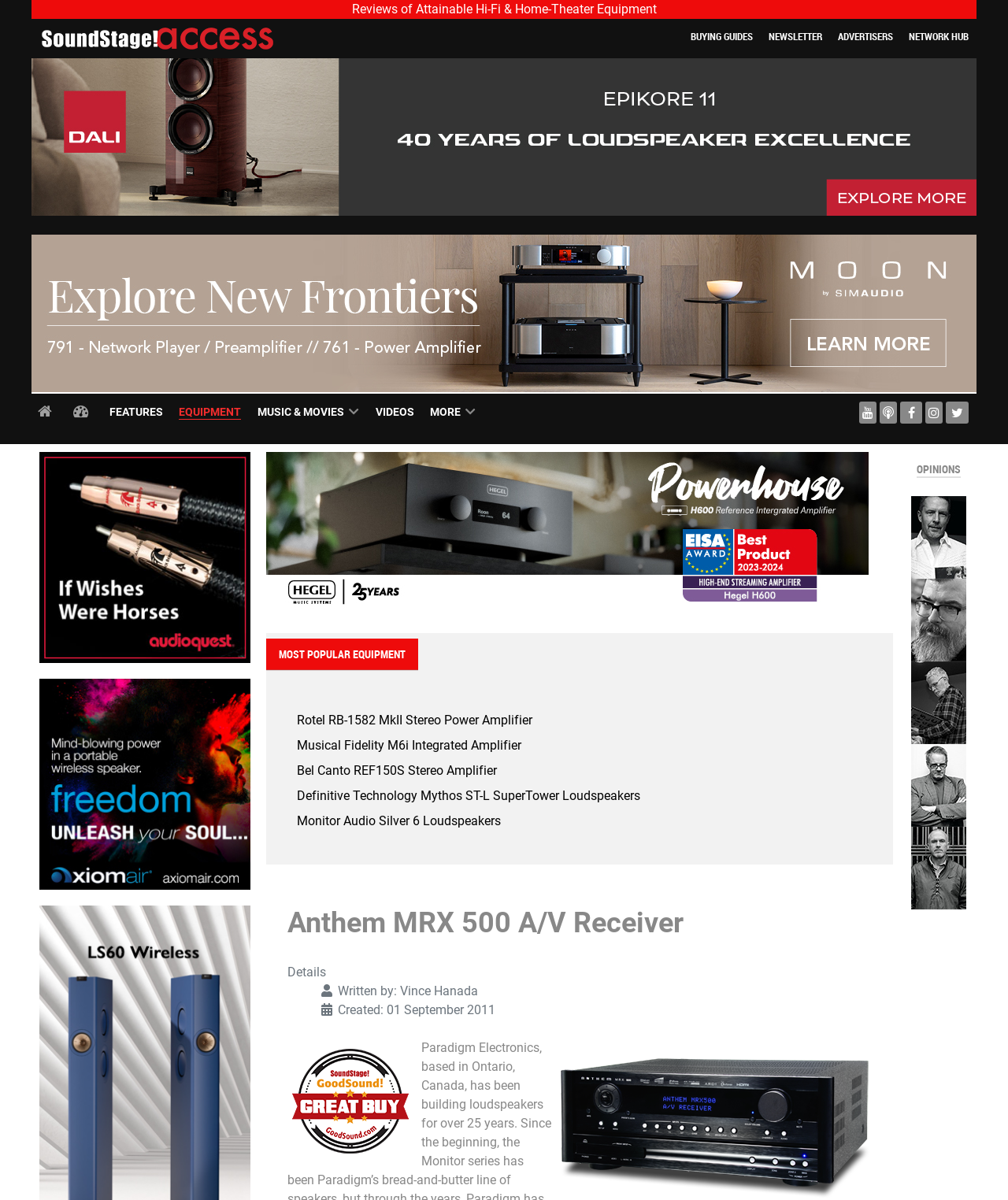Using the details in the image, give a detailed response to the question below:
What is the name of the A/V receiver being reviewed?

The webpage is reviewing a specific A/V receiver, and the name of the receiver is mentioned in the heading 'Anthem MRX 500 A/V Receiver'.